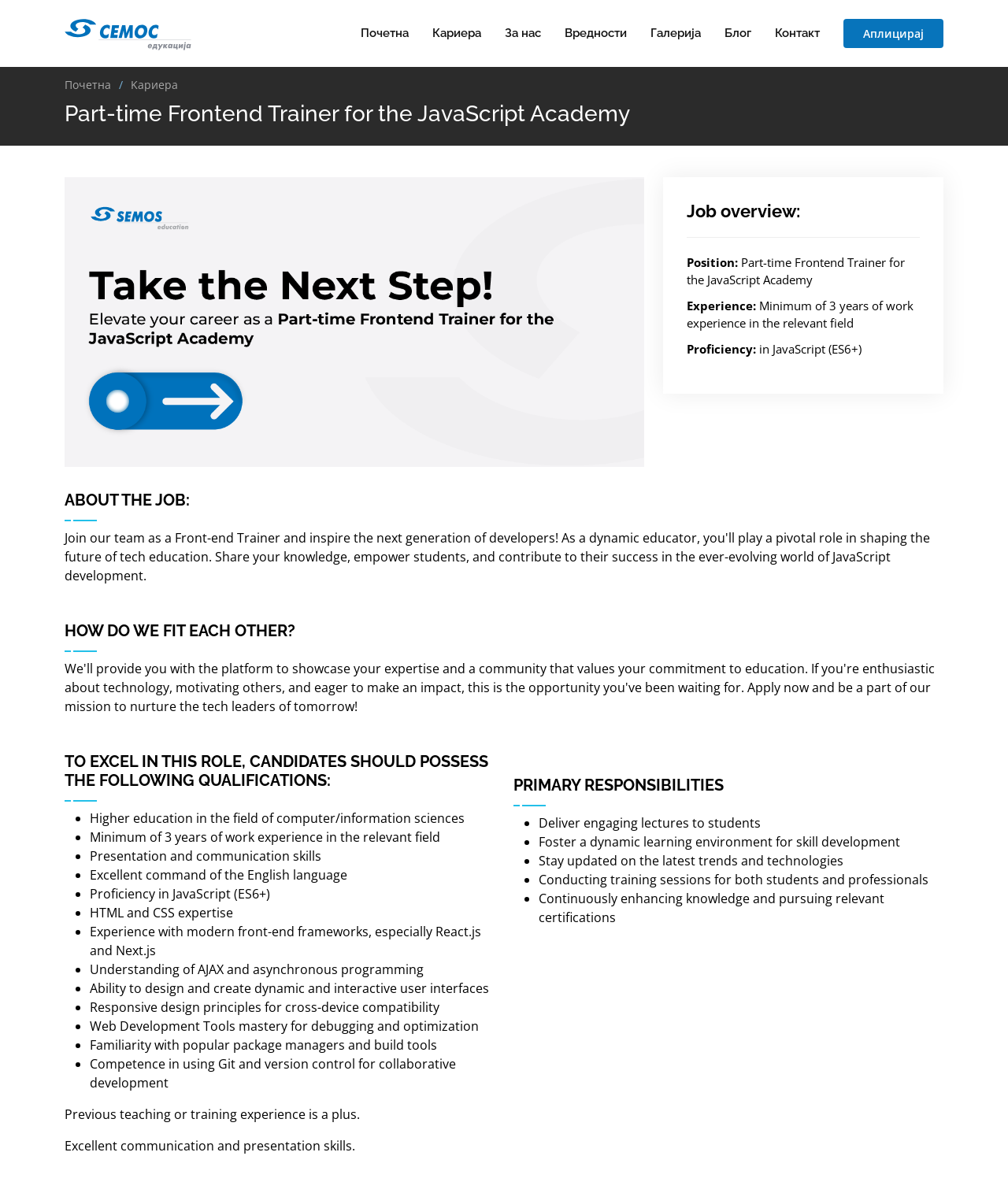Respond with a single word or short phrase to the following question: 
What is the relevant field of education for the job?

Computer/Information Sciences